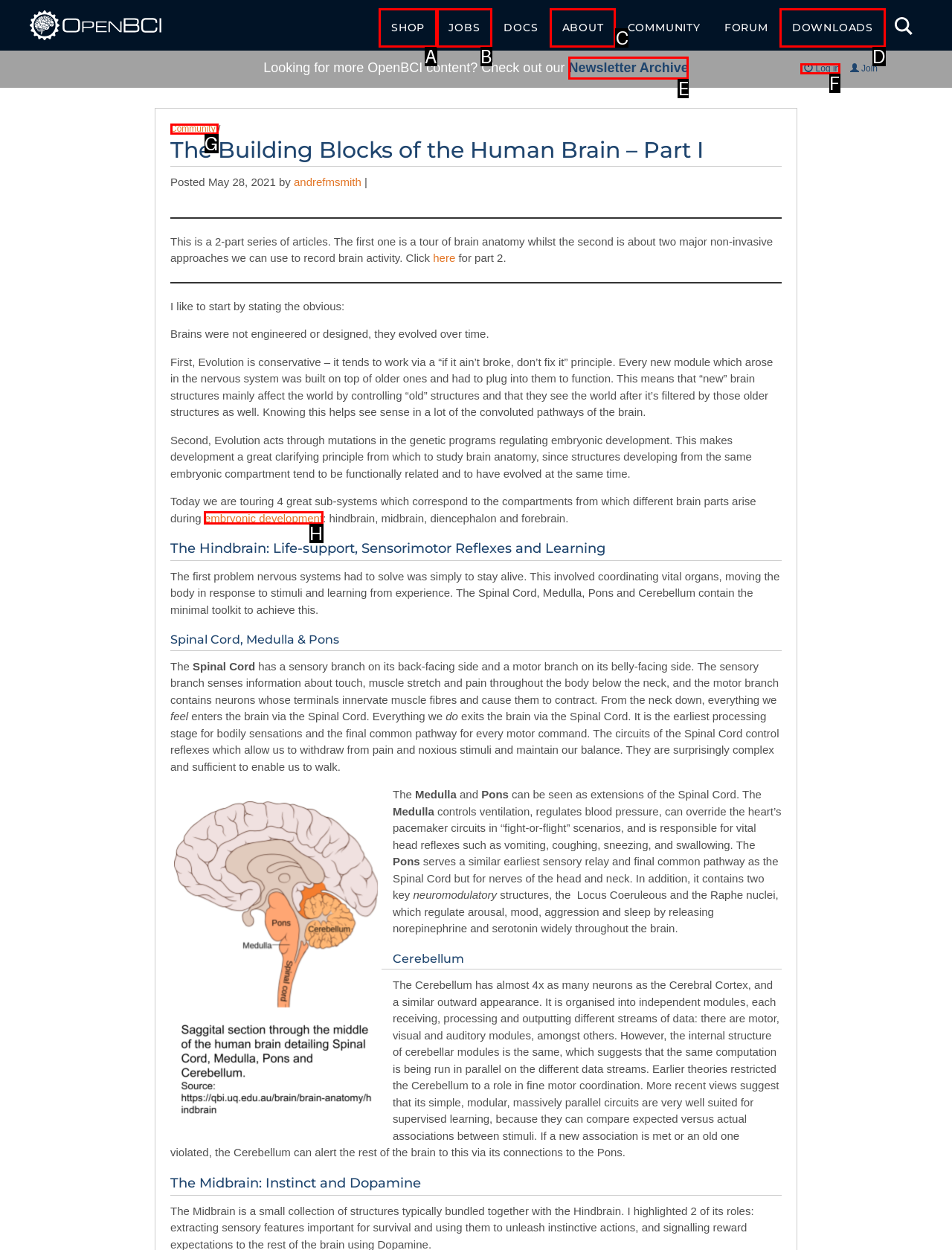Which UI element corresponds to this description: DOWNLOADS
Reply with the letter of the correct option.

D